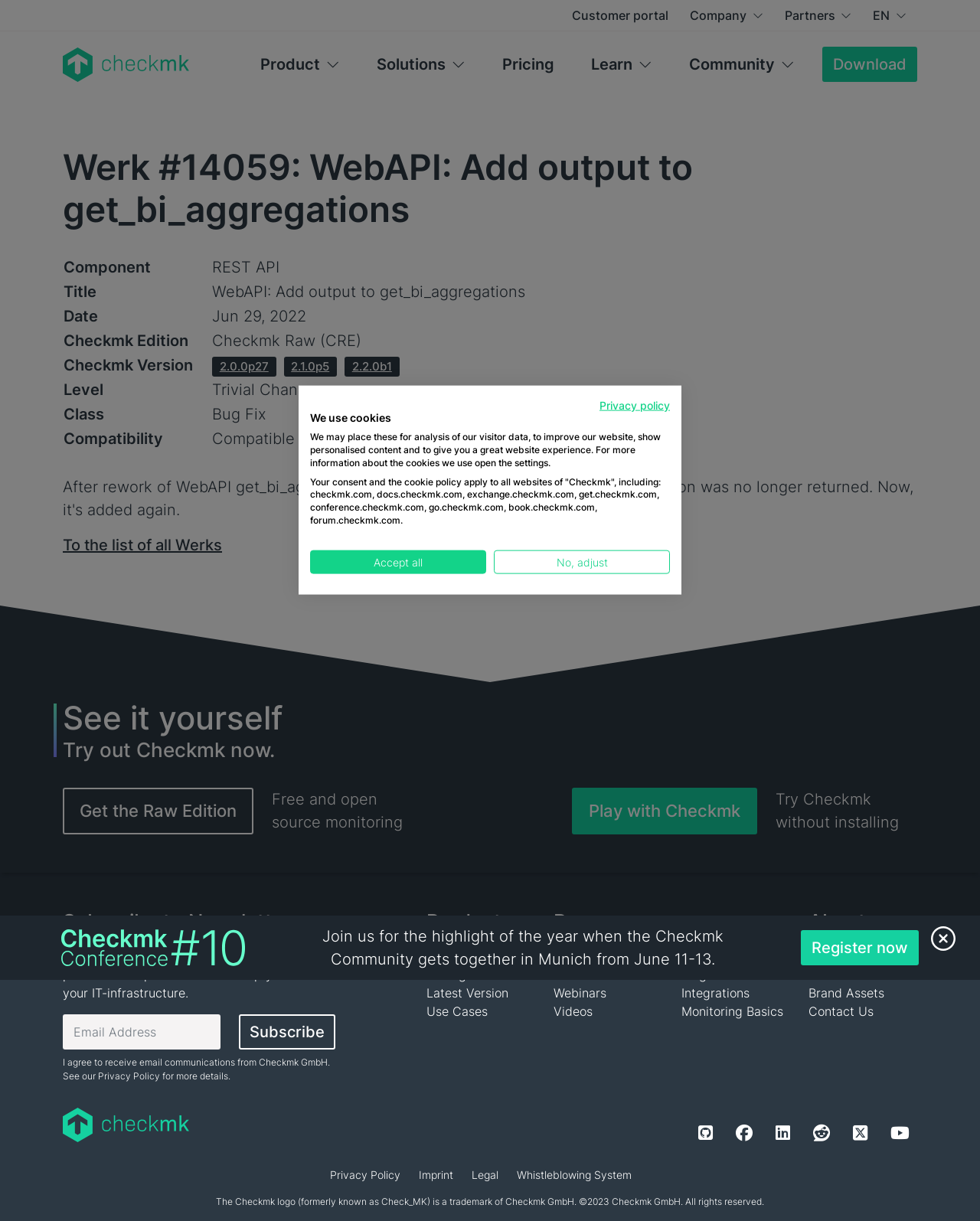Answer the following inquiry with a single word or phrase:
How many links are there in the main navigation?

5